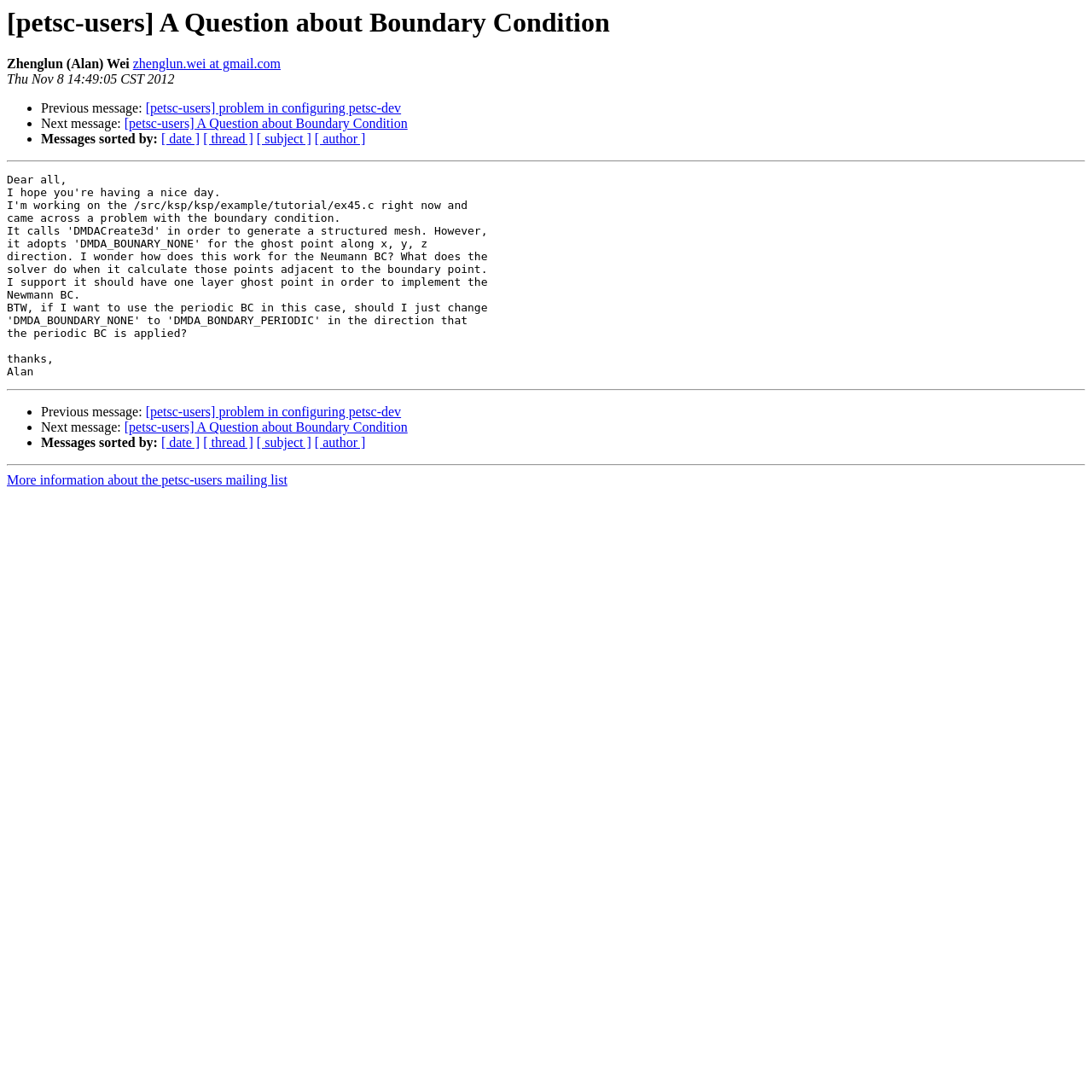Determine the bounding box coordinates of the clickable region to execute the instruction: "View the original post". The coordinates should be four float numbers between 0 and 1, denoted as [left, top, right, bottom].

[0.114, 0.107, 0.373, 0.12]